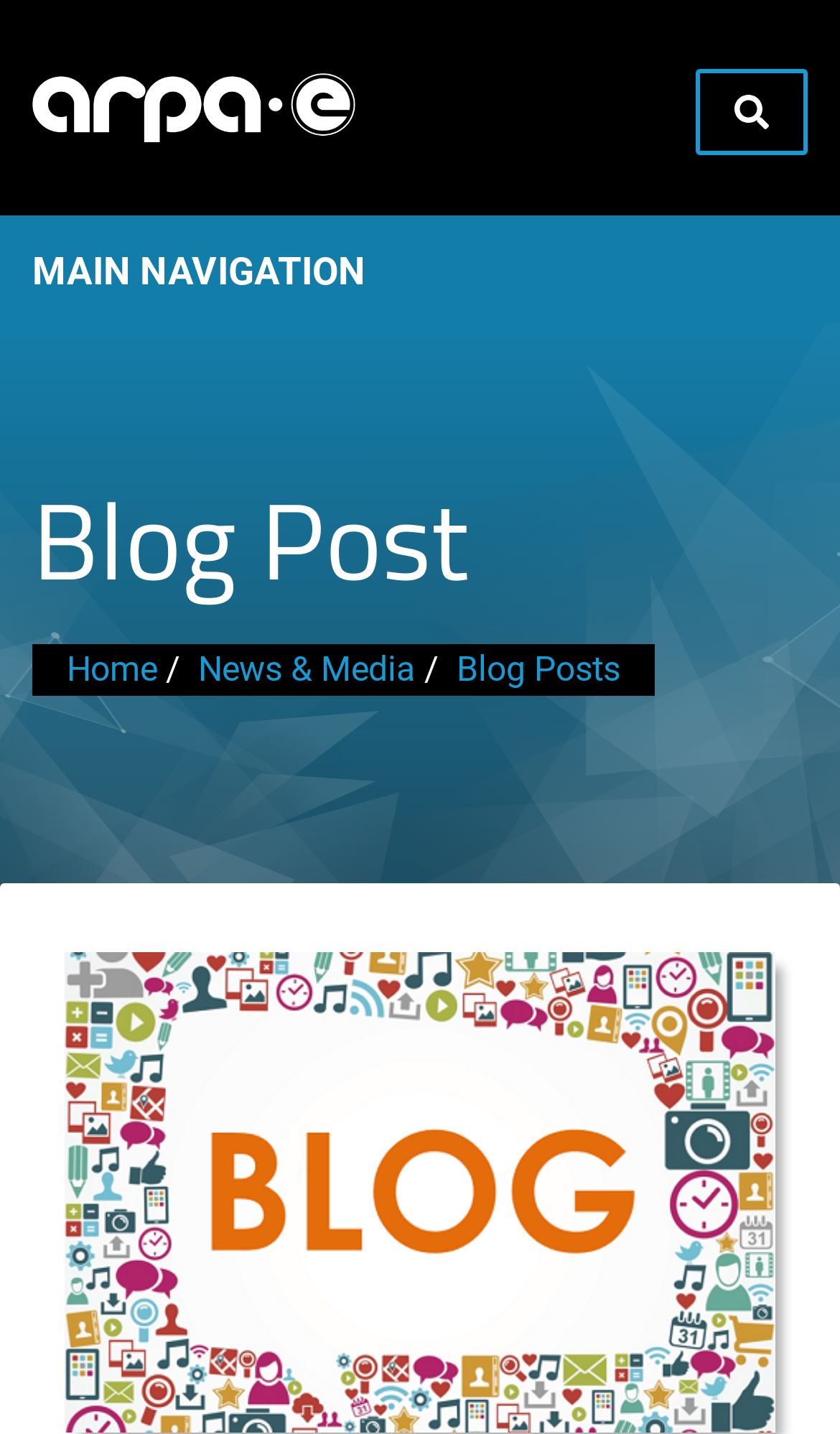What is the first link on the webpage?
Respond with a short answer, either a single word or a phrase, based on the image.

Skip to main content